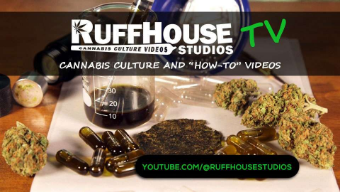Using the information shown in the image, answer the question with as much detail as possible: What is the purpose of the image?

The image showcases promotional content for RuffHouse Studios, featuring their YouTube channel, RuffHouseTV, which includes the channel's logo and a call to action to subscribe, indicating that the purpose of the image is to promote the channel.